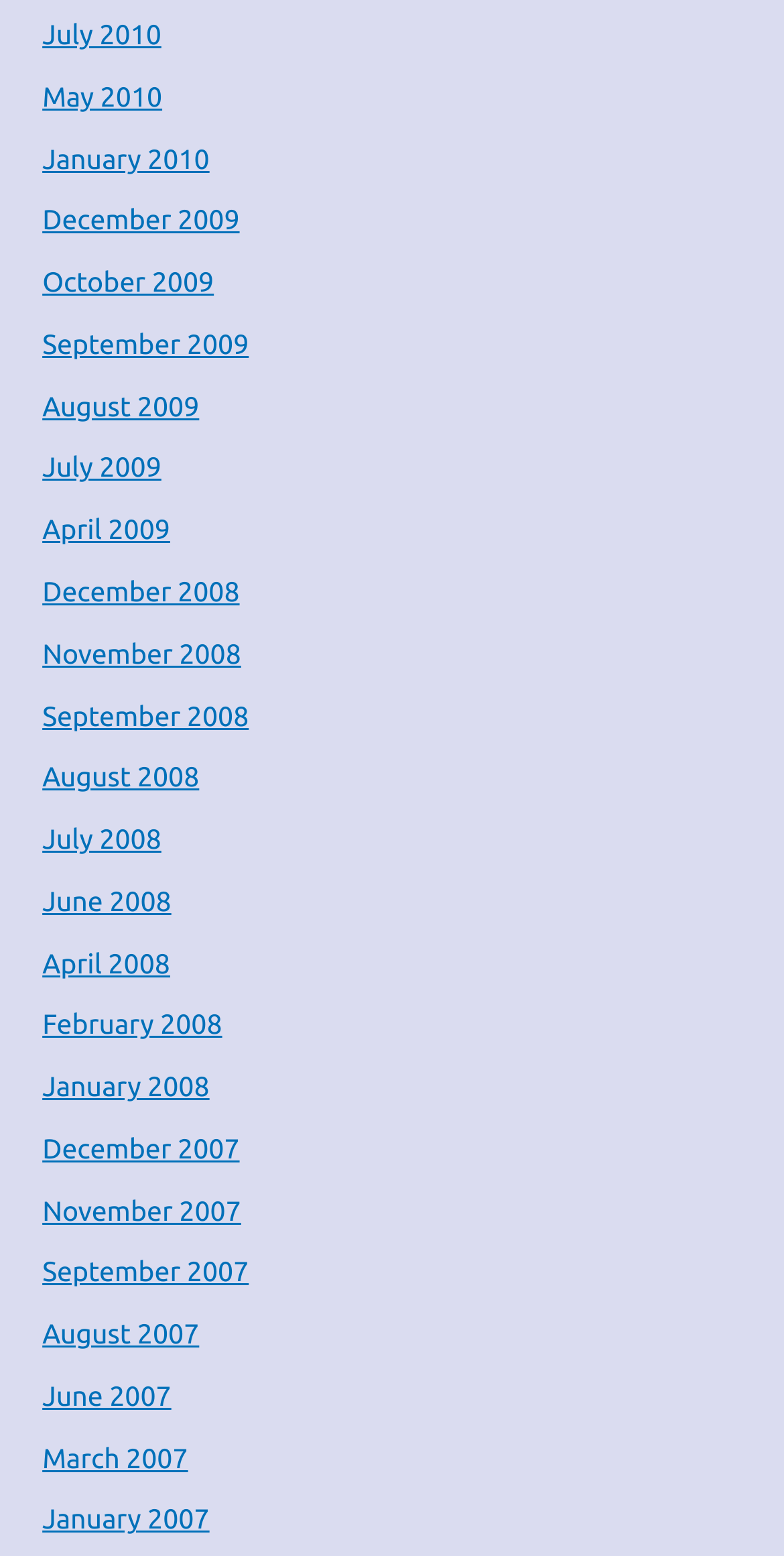Can you find the bounding box coordinates for the element to click on to achieve the instruction: "go to January 2008"?

[0.054, 0.688, 0.267, 0.708]